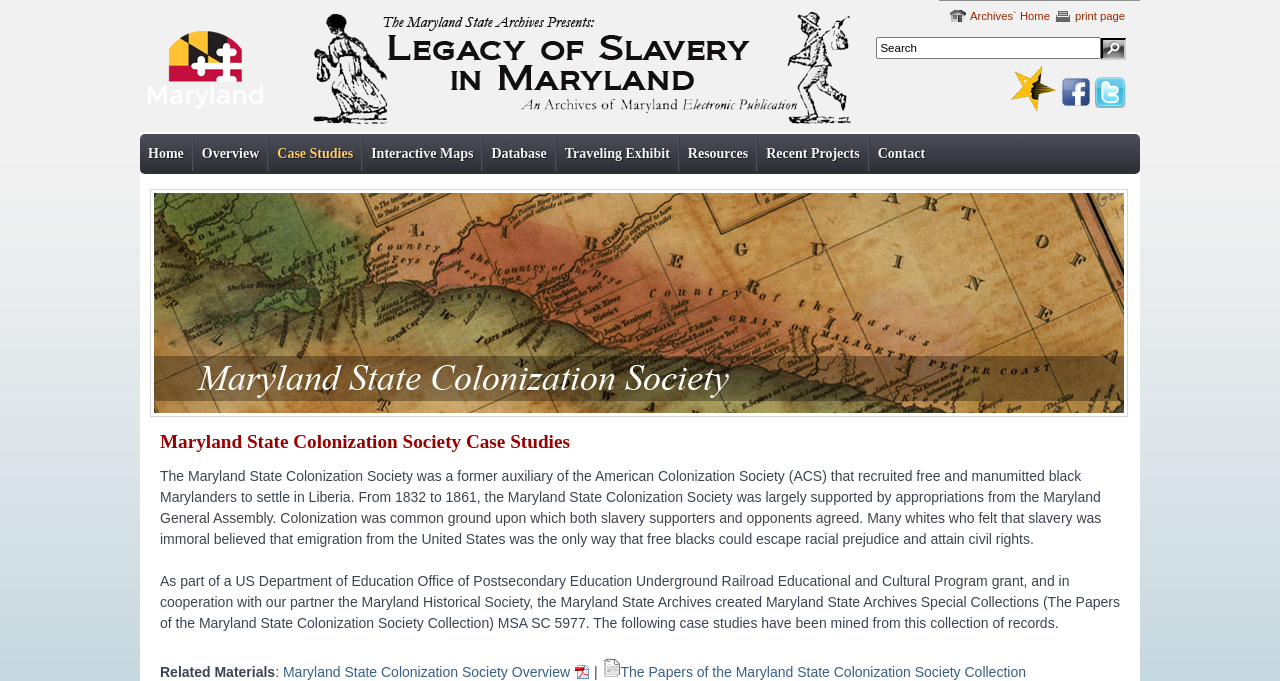Refer to the image and answer the question with as much detail as possible: What is the name of the collection mentioned in the webpage?

I found the answer by reading the text associated with the static text element with ID 138. The text mentions that the Maryland State Archives created a collection called 'The Papers of the Maryland State Colonization Society Collection'.